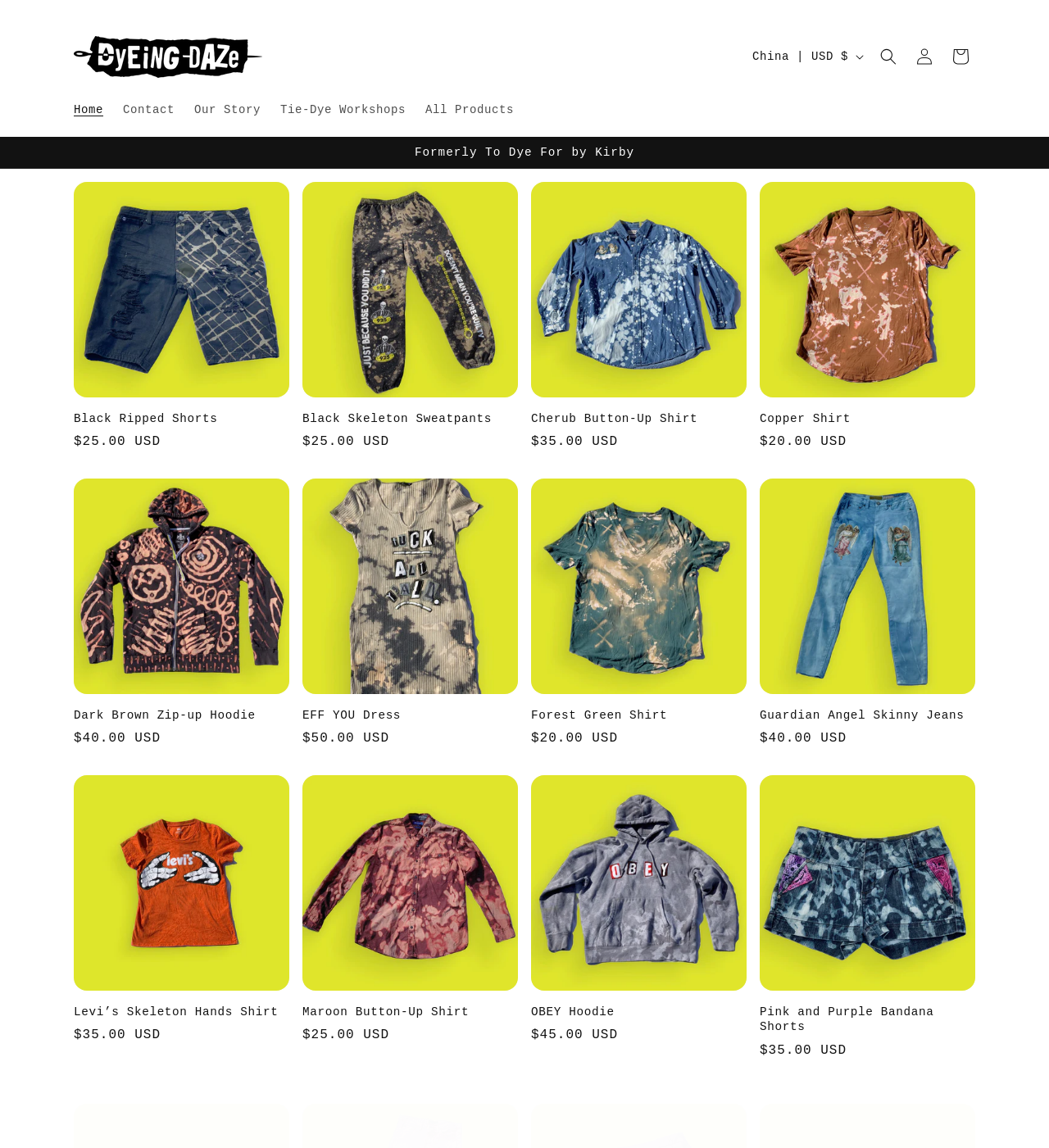What is the price of the 'Black Ripped Shorts'?
Give a one-word or short-phrase answer derived from the screenshot.

$25.00 USD